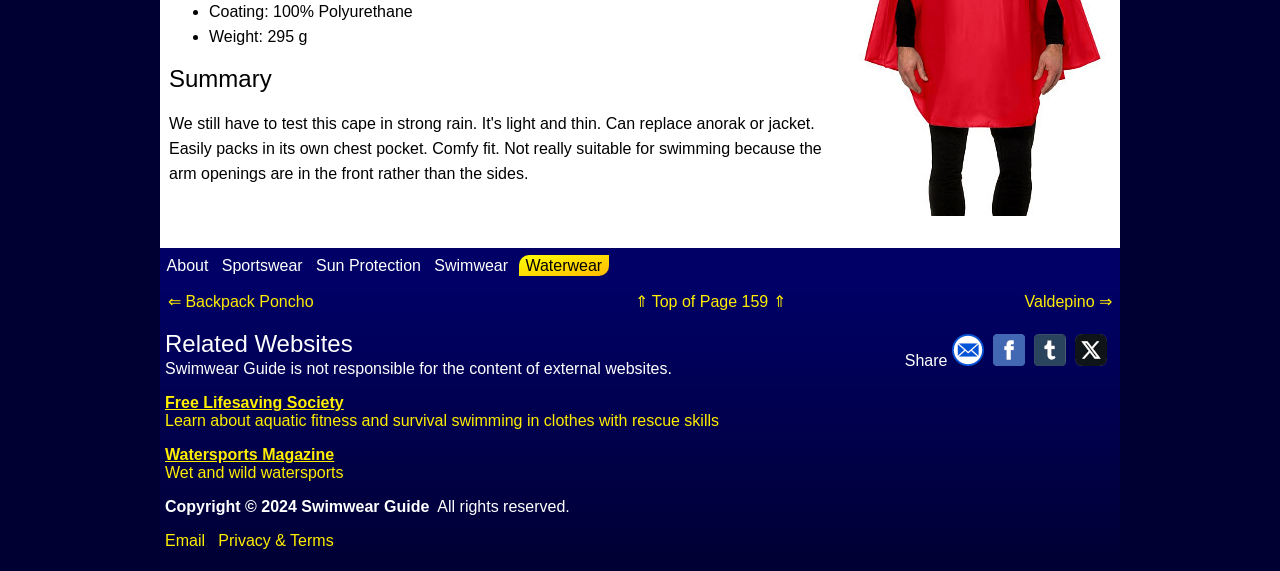Select the bounding box coordinates of the element I need to click to carry out the following instruction: "Share on Facebook".

[0.776, 0.616, 0.801, 0.646]